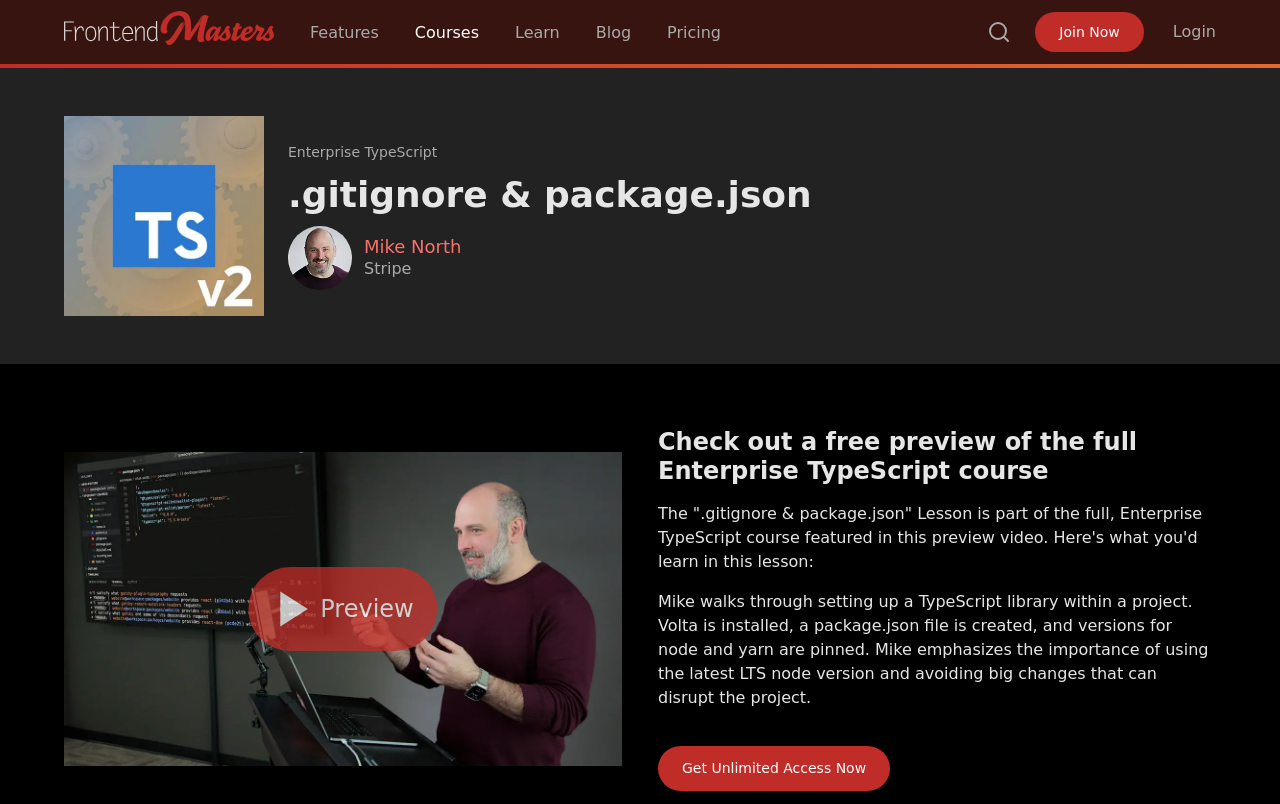Using details from the image, please answer the following question comprehensively:
Who is the instructor of the lesson?

I found the answer by examining the header section of the webpage, where I saw a link 'Mike North' with a bounding box coordinate of [0.225, 0.281, 0.275, 0.361]. This link is accompanied by an image of Mike North, indicating that he is the instructor of the lesson.